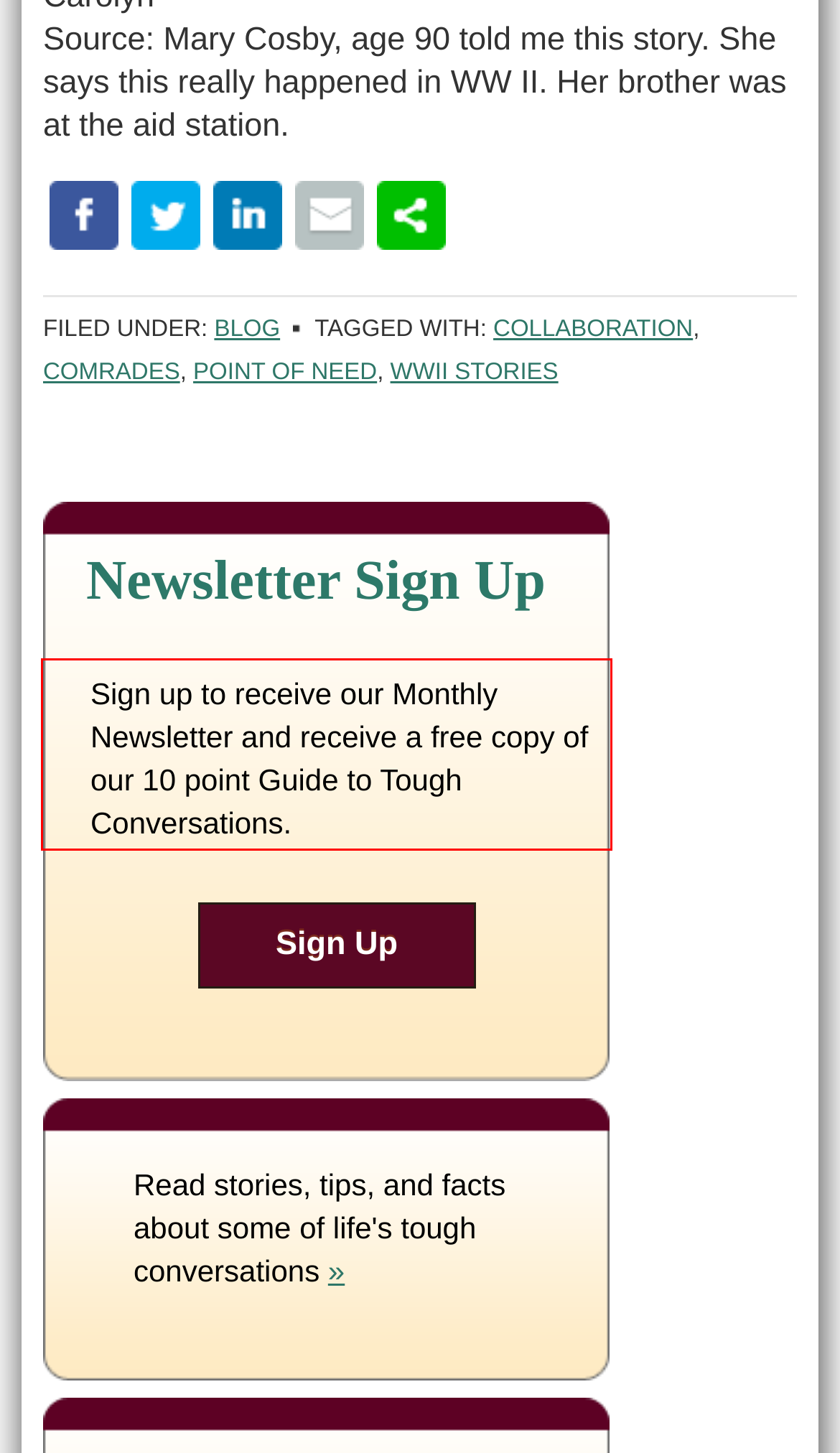Please look at the webpage screenshot and extract the text enclosed by the red bounding box.

Sign up to receive our Monthly Newsletter and receive a free copy of our 10 point Guide to Tough Conversations.